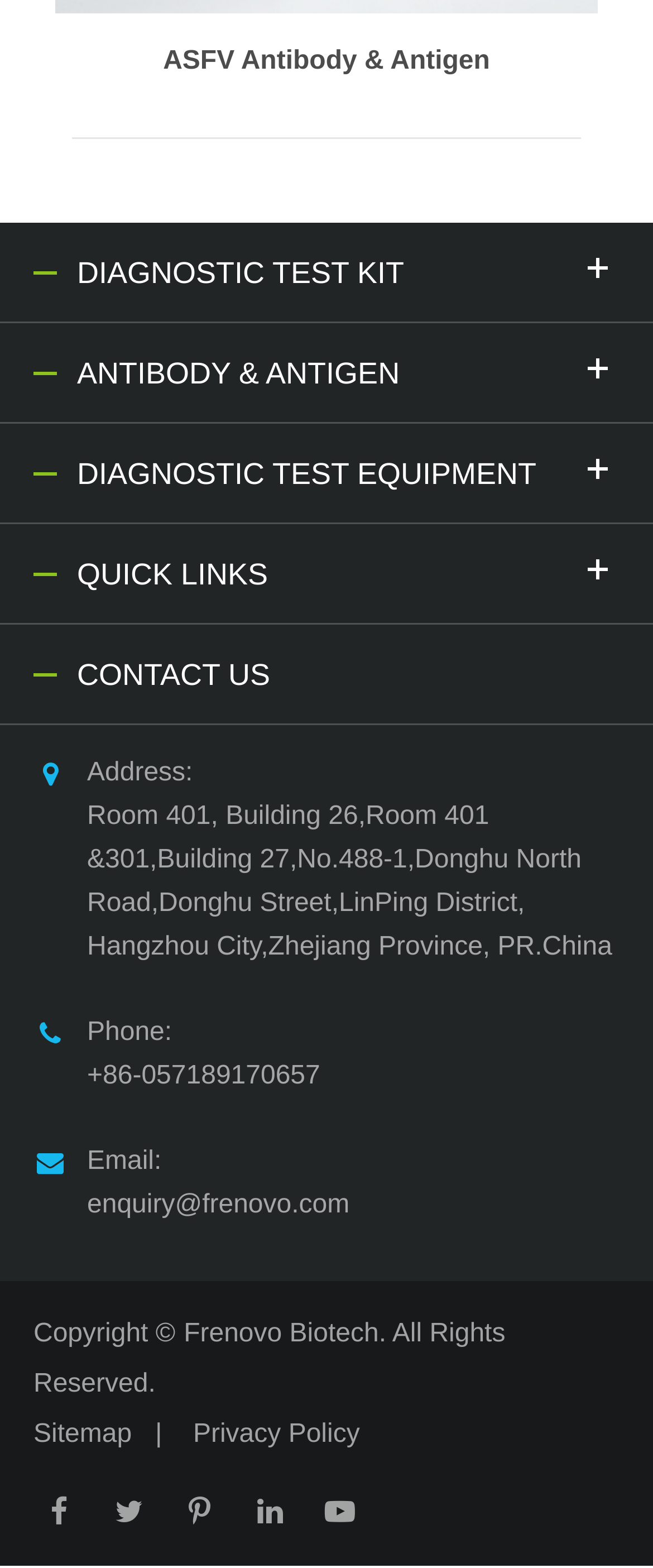Give a succinct answer to this question in a single word or phrase: 
What is the company's phone number?

+86-057189170657